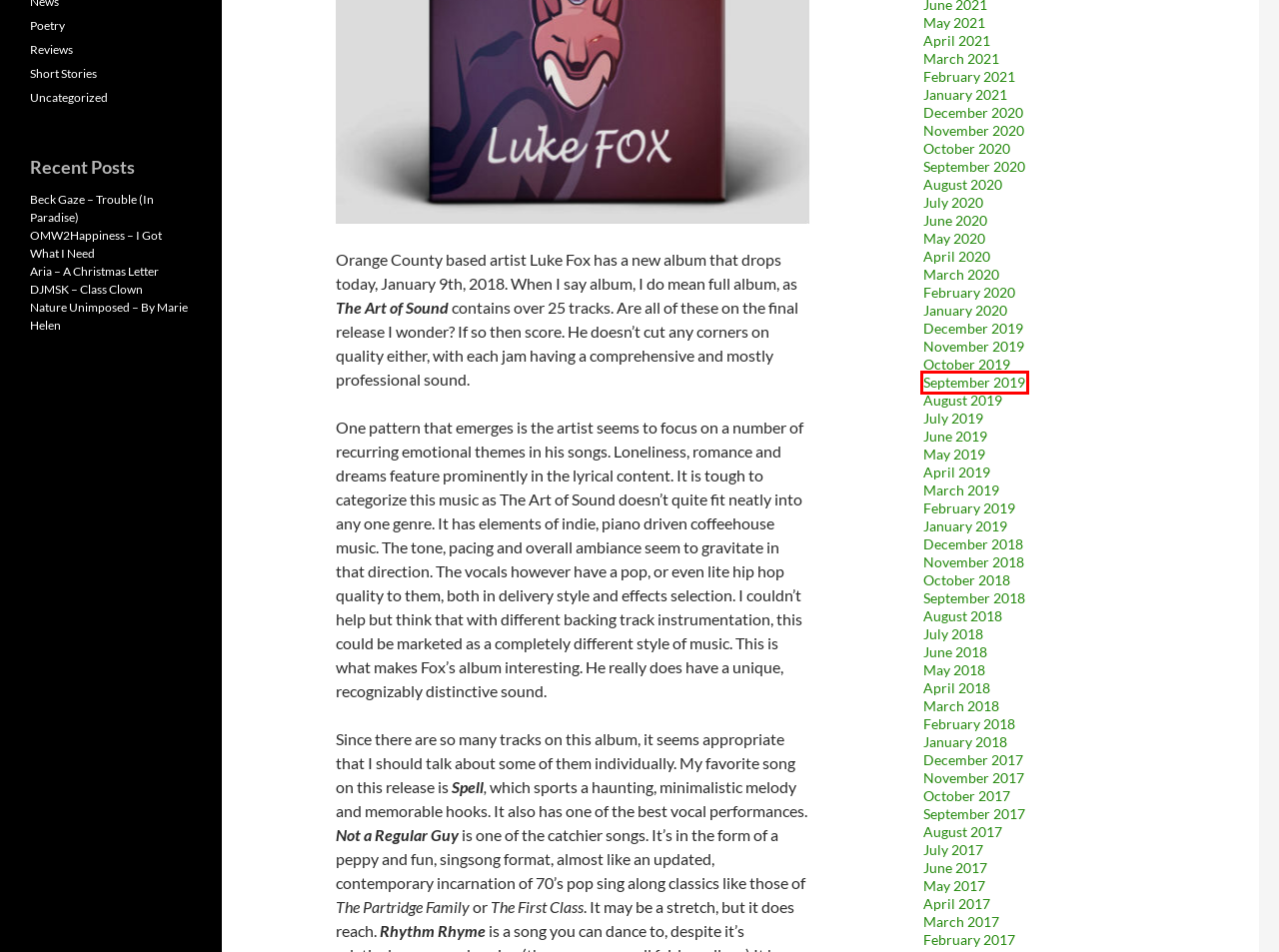Observe the webpage screenshot and focus on the red bounding box surrounding a UI element. Choose the most appropriate webpage description that corresponds to the new webpage after clicking the element in the bounding box. Here are the candidates:
A. July | 2020 | Stepkid Magazine
B. November | 2019 | Stepkid Magazine
C. January | 2019 | Stepkid Magazine
D. September | 2019 | Stepkid Magazine
E. October | 2017 | Stepkid Magazine
F. May | 2020 | Stepkid Magazine
G. OMW2Happiness – I Got What I Need | Stepkid Magazine
H. February | 2019 | Stepkid Magazine

D